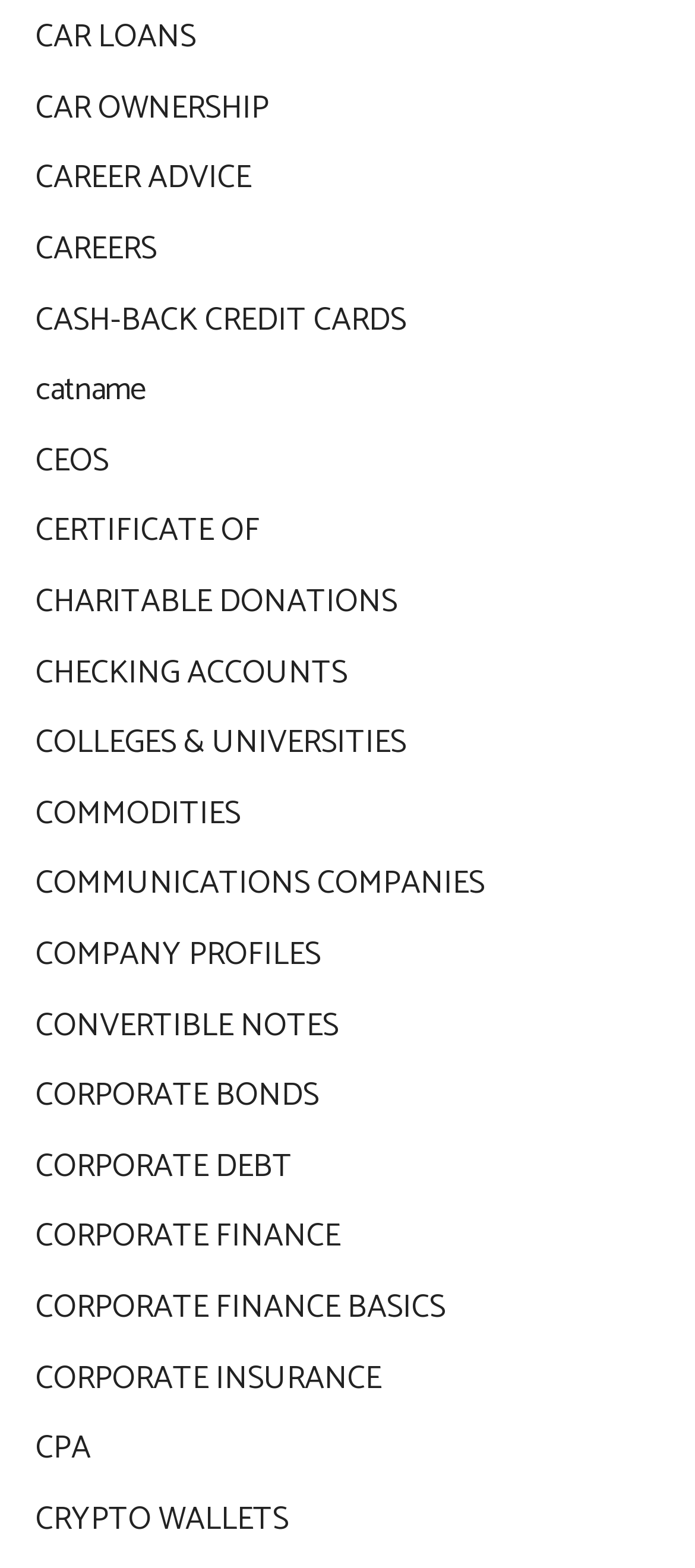Please identify the bounding box coordinates of the clickable element to fulfill the following instruction: "Explore car loans". The coordinates should be four float numbers between 0 and 1, i.e., [left, top, right, bottom].

[0.051, 0.007, 0.282, 0.041]